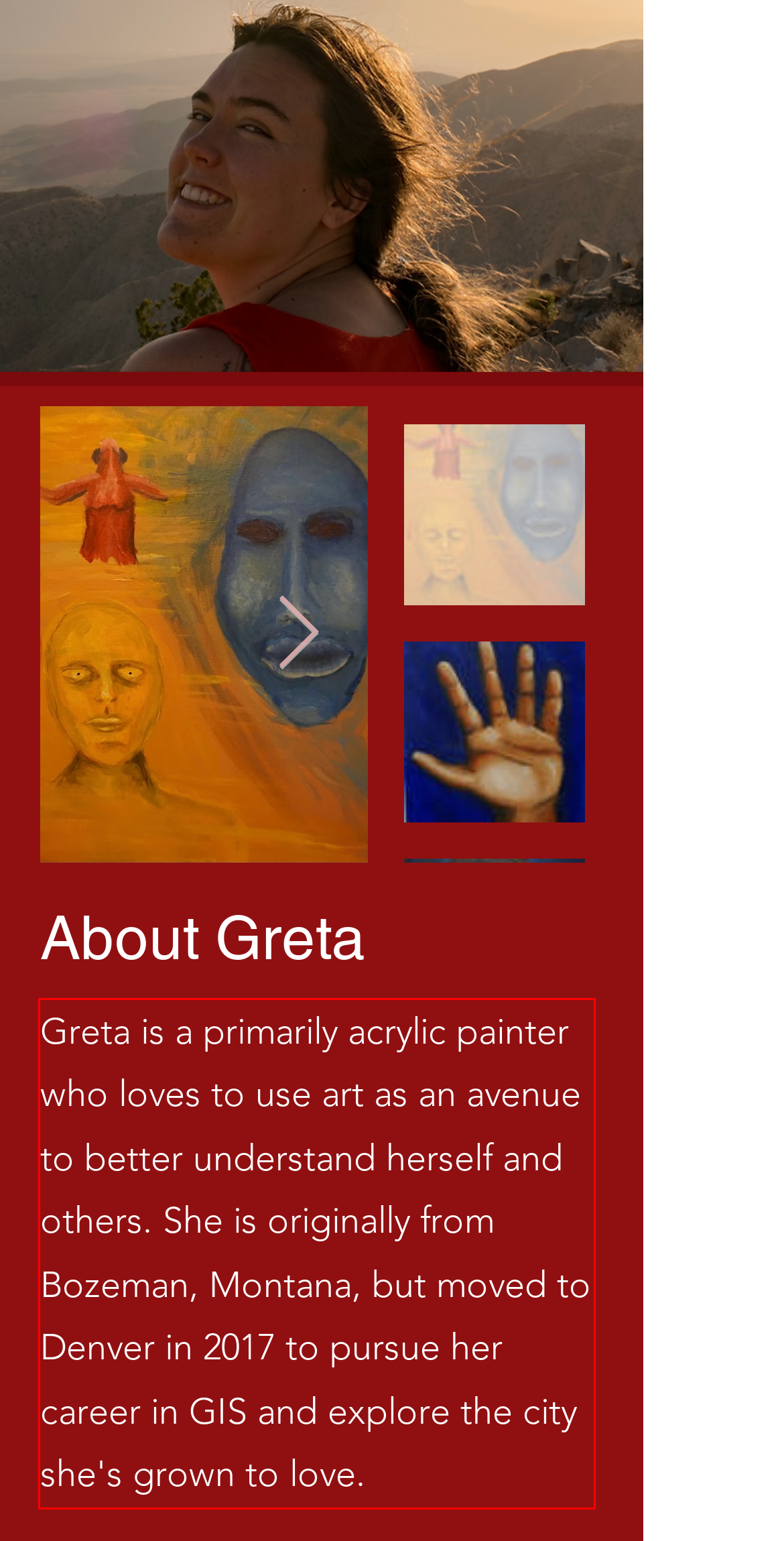Look at the provided screenshot of the webpage and perform OCR on the text within the red bounding box.

Greta is a primarily acrylic painter who loves to use art as an avenue to better understand herself and others. She is originally from Bozeman, Montana, but moved to Denver in 2017 to pursue her career in GIS and explore the city she's grown to love.